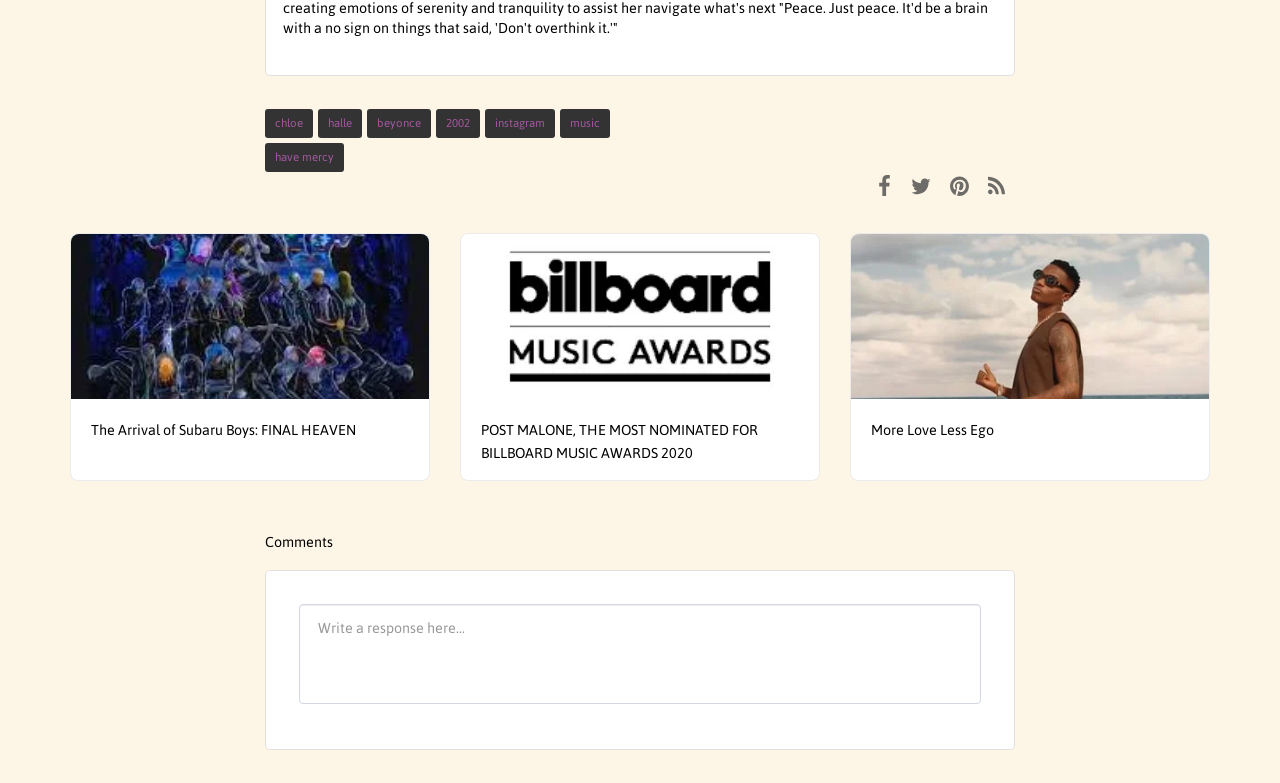Find the bounding box of the UI element described as: "aria-label="Shopping Cart Icon"". The bounding box coordinates should be given as four float values between 0 and 1, i.e., [left, top, right, bottom].

None